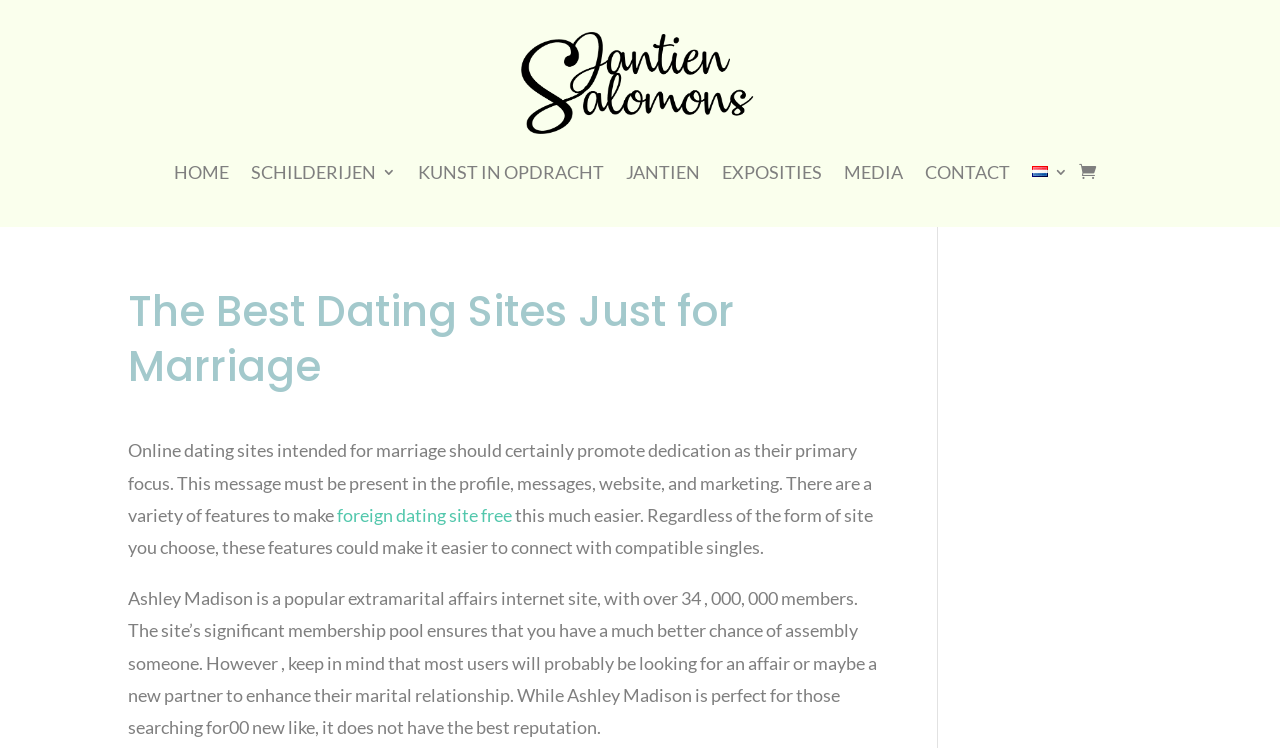What is the benefit of using online dating sites?
Please elaborate on the answer to the question with detailed information.

The webpage suggests that online dating sites can make it easier to connect with compatible singles, regardless of the form of site you choose, due to various features that facilitate connections.